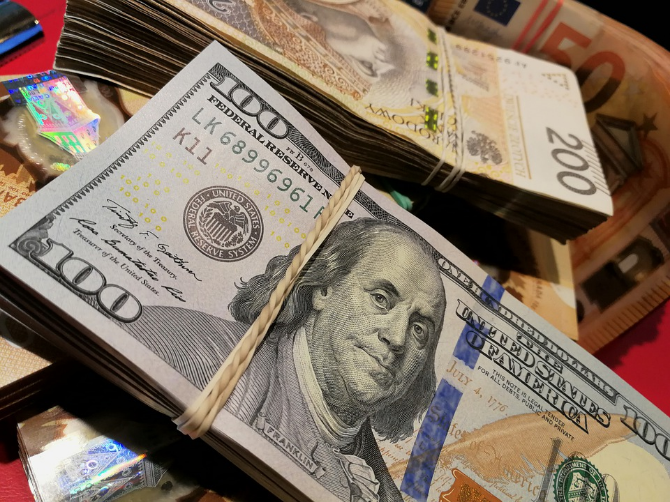Provide an in-depth description of the image.

The image prominently features a stack of cash, with a focus on a crisp $100 bill that showcases the portrait of Benjamin Franklin. This bill is tightly bundled with a rubber band, emphasizing its neat arrangement. Behind the $100 bill, there are glimpses of various denominations, including a larger €200 bill and other notes, suggesting a diverse collection of currencies. The background is filled with glimmers of holographic features, likely from nearby currency or reflective elements, creating a rich and vibrant texture. The image is thematically connected to financial themes, echoing the message, "Need a loan? Got no bank account? Don’t worry – Cashfloat has the solution!" as found in the surrounding context, aligning with discussions about loan accessibility without traditional banking channels.